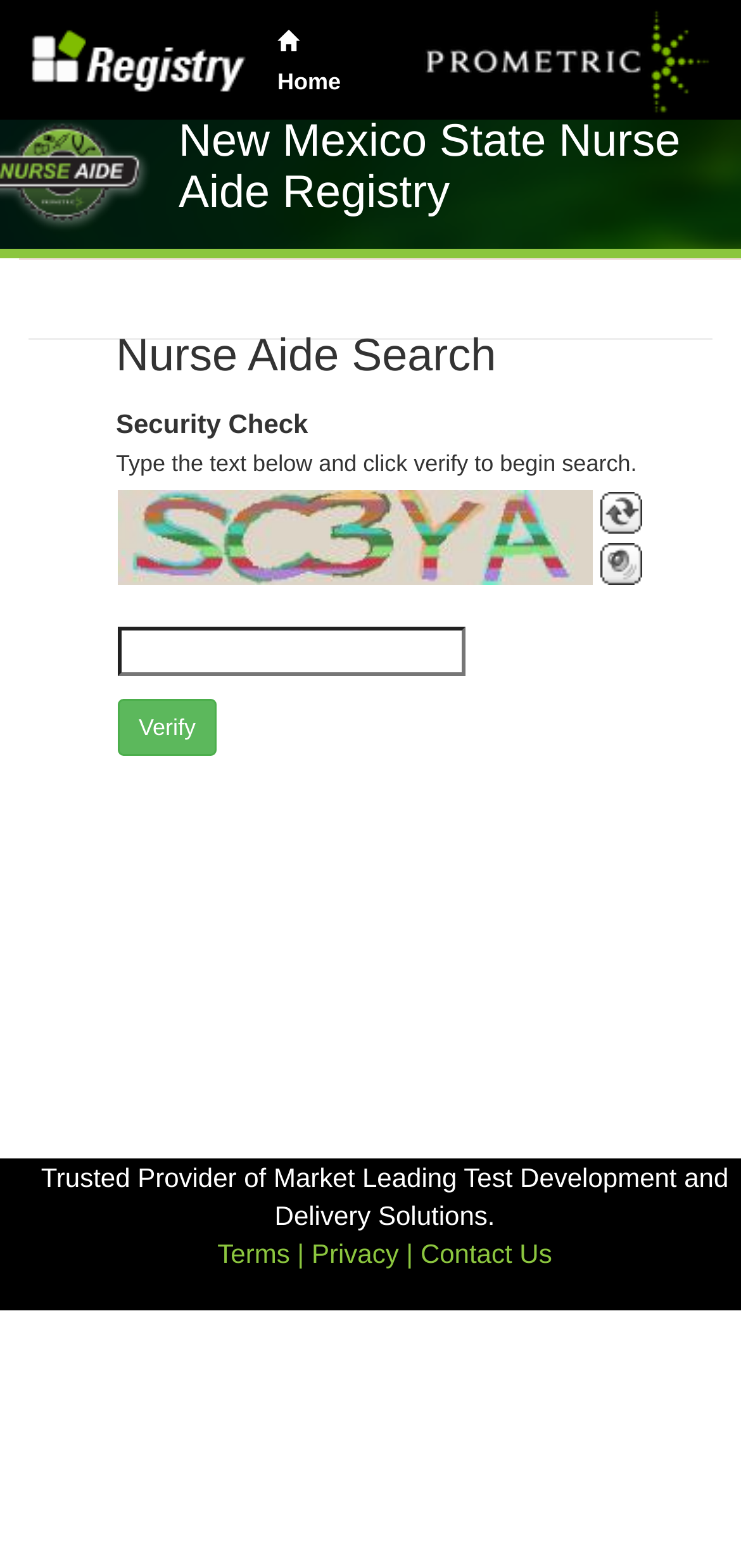Pinpoint the bounding box coordinates of the area that must be clicked to complete this instruction: "Click the Verify button".

[0.159, 0.446, 0.292, 0.483]